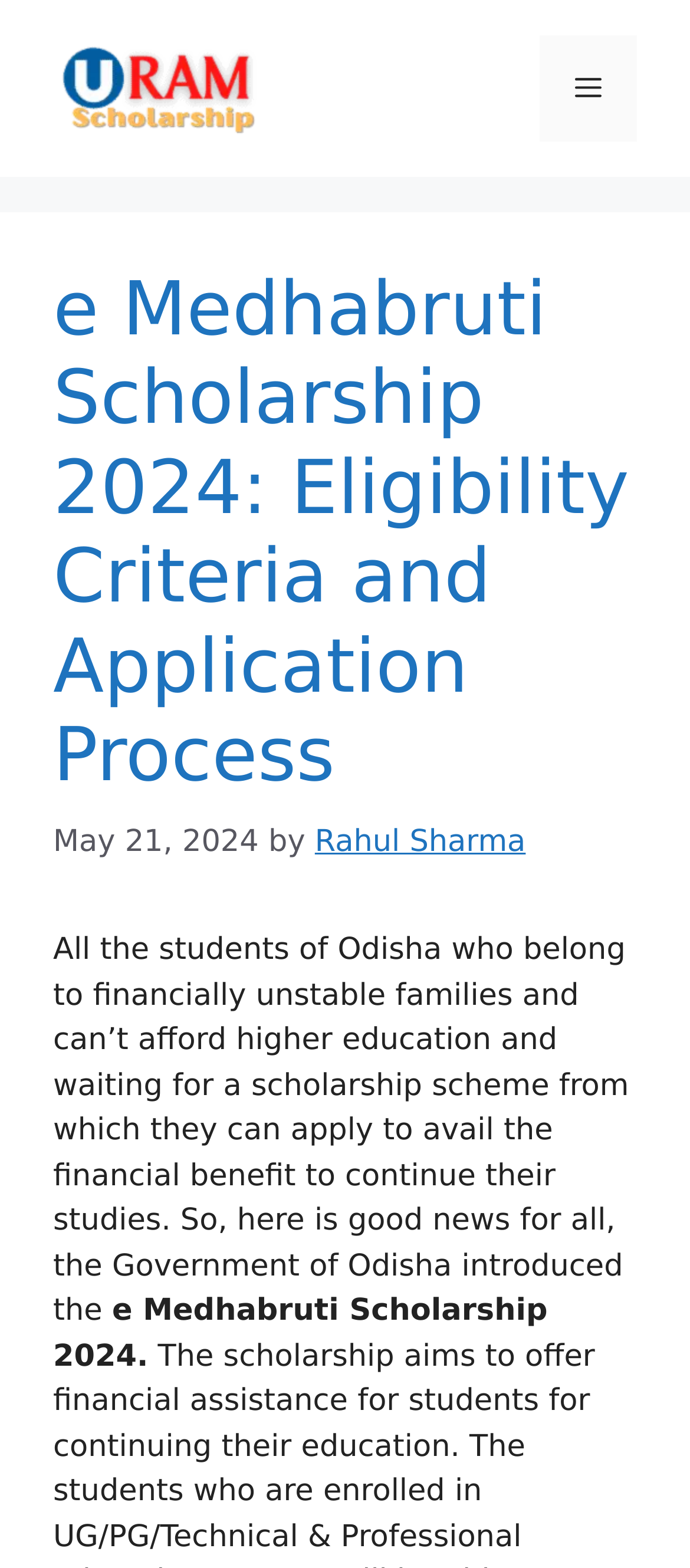What is the type of element located at [0.077, 0.045, 0.385, 0.067]?
Please answer using one word or phrase, based on the screenshot.

Link